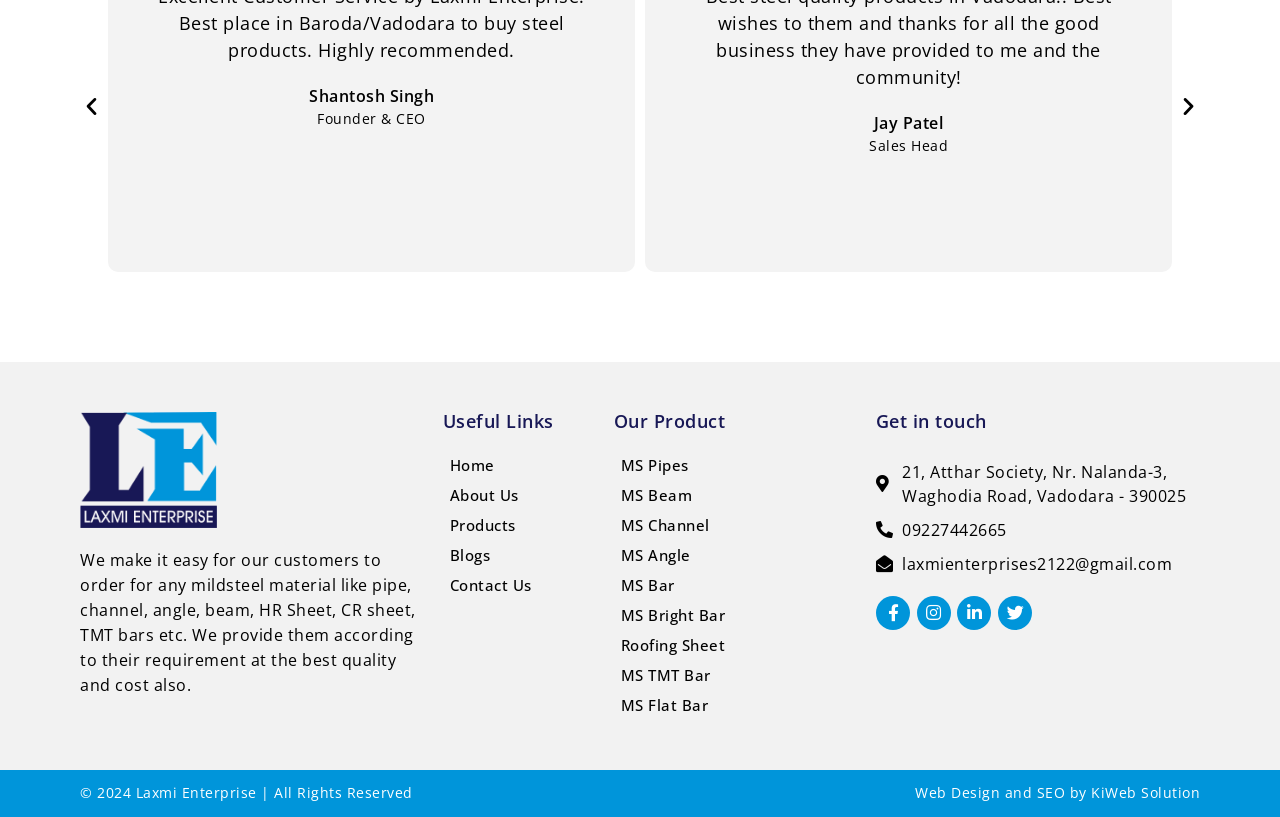Using the image as a reference, answer the following question in as much detail as possible:
What is the phone number of Laxmi Enterprise?

I found the phone number of Laxmi Enterprise under the heading 'Get in touch', which is '09227442665'.